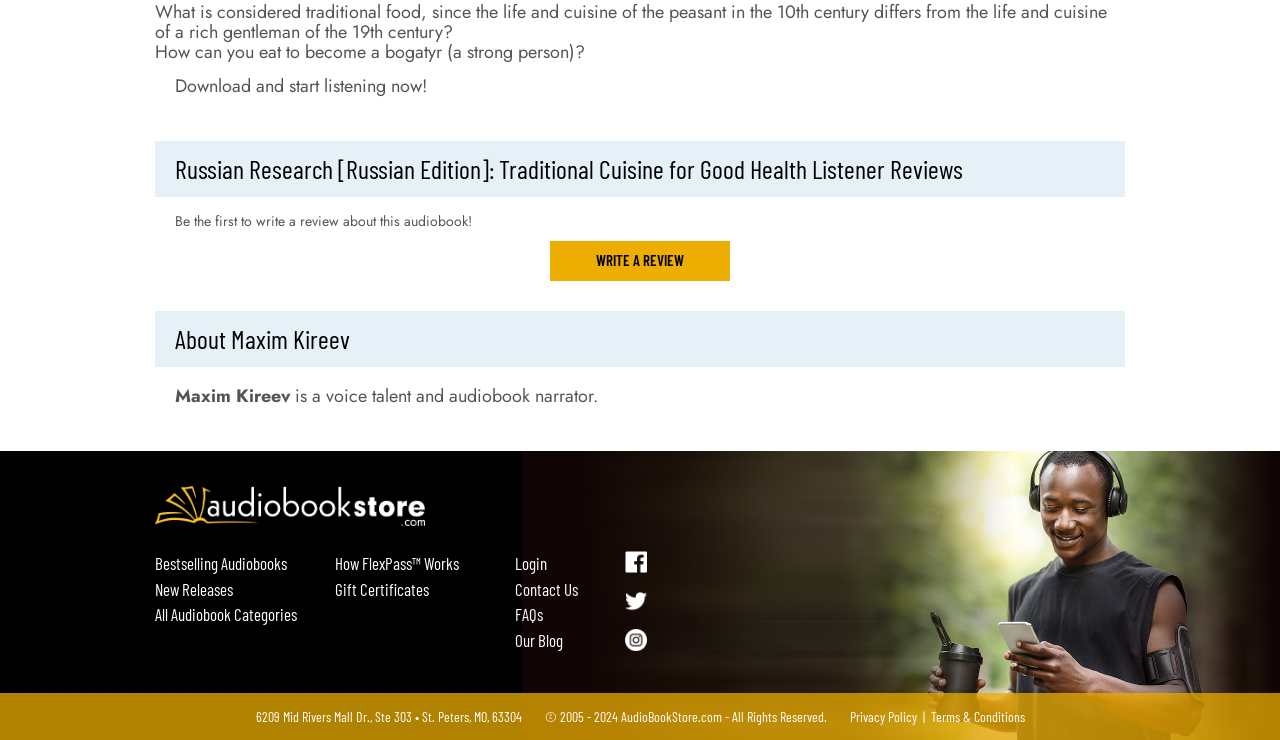Please mark the clickable region by giving the bounding box coordinates needed to complete this instruction: "Go to AudiobookStore.com Home".

[0.121, 0.646, 0.332, 0.669]